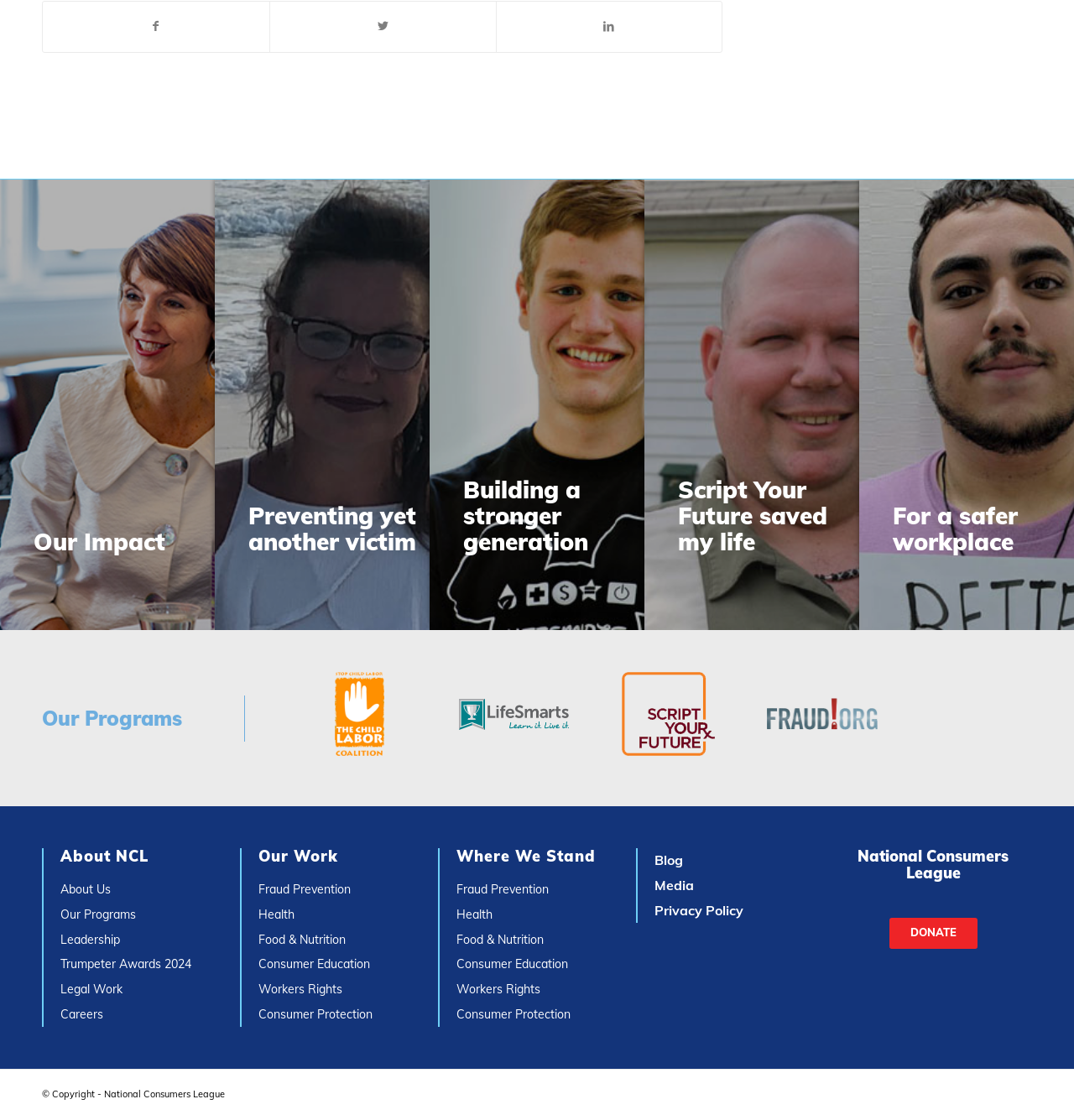Identify the bounding box coordinates necessary to click and complete the given instruction: "Donate to National Consumers League".

[0.828, 0.819, 0.91, 0.847]